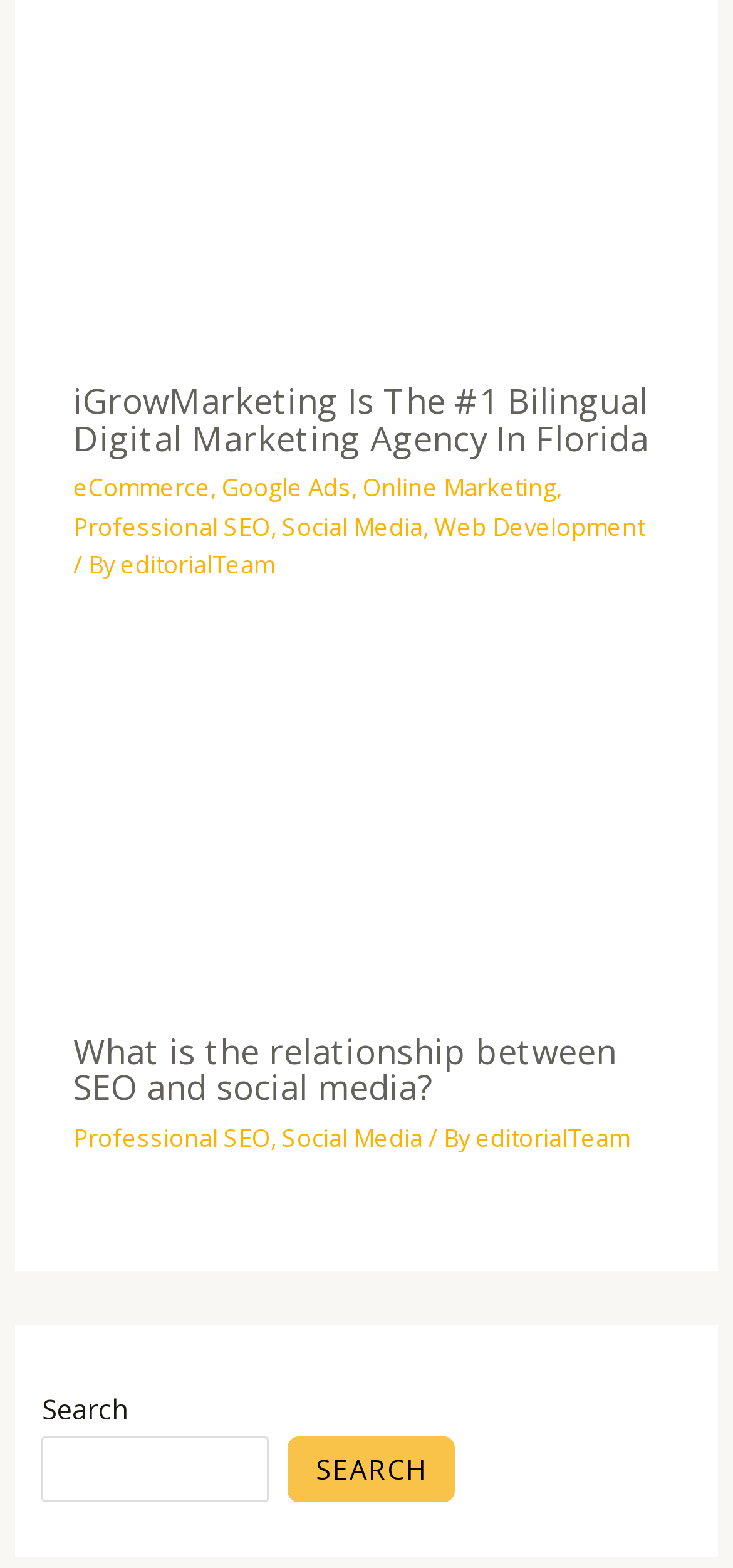Please identify the coordinates of the bounding box for the clickable region that will accomplish this instruction: "Learn about the store".

None